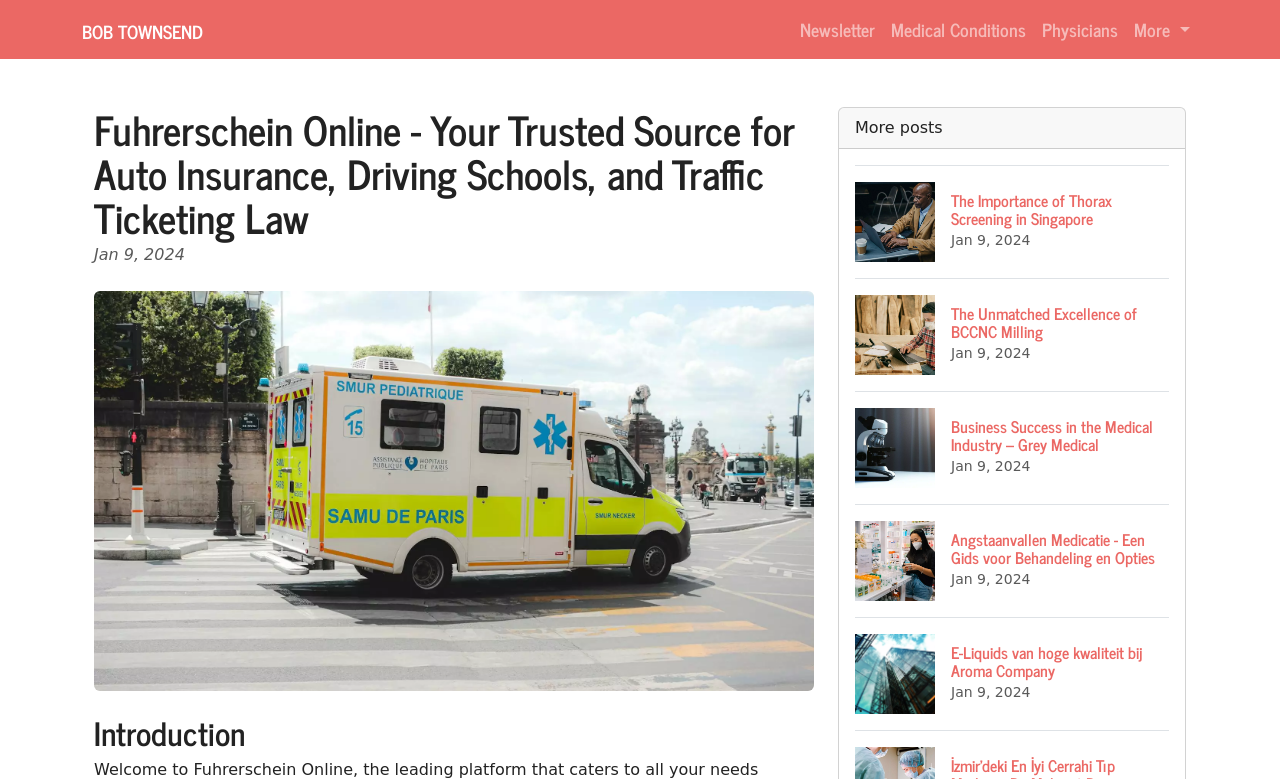Provide a brief response to the question using a single word or phrase: 
What is the topic of the first post?

Thorax Screening